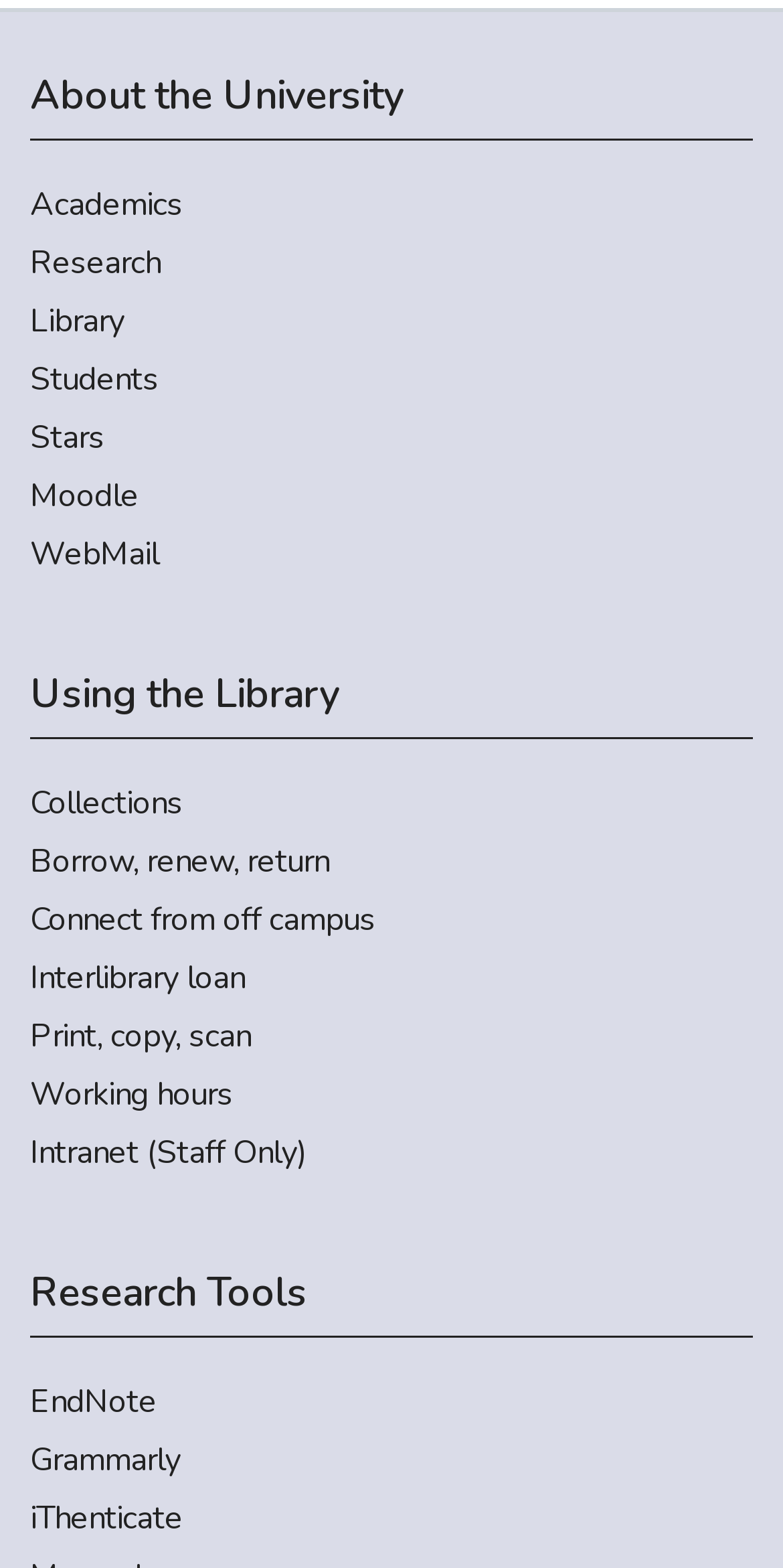Using a single word or phrase, answer the following question: 
How many headings are on the webpage?

3